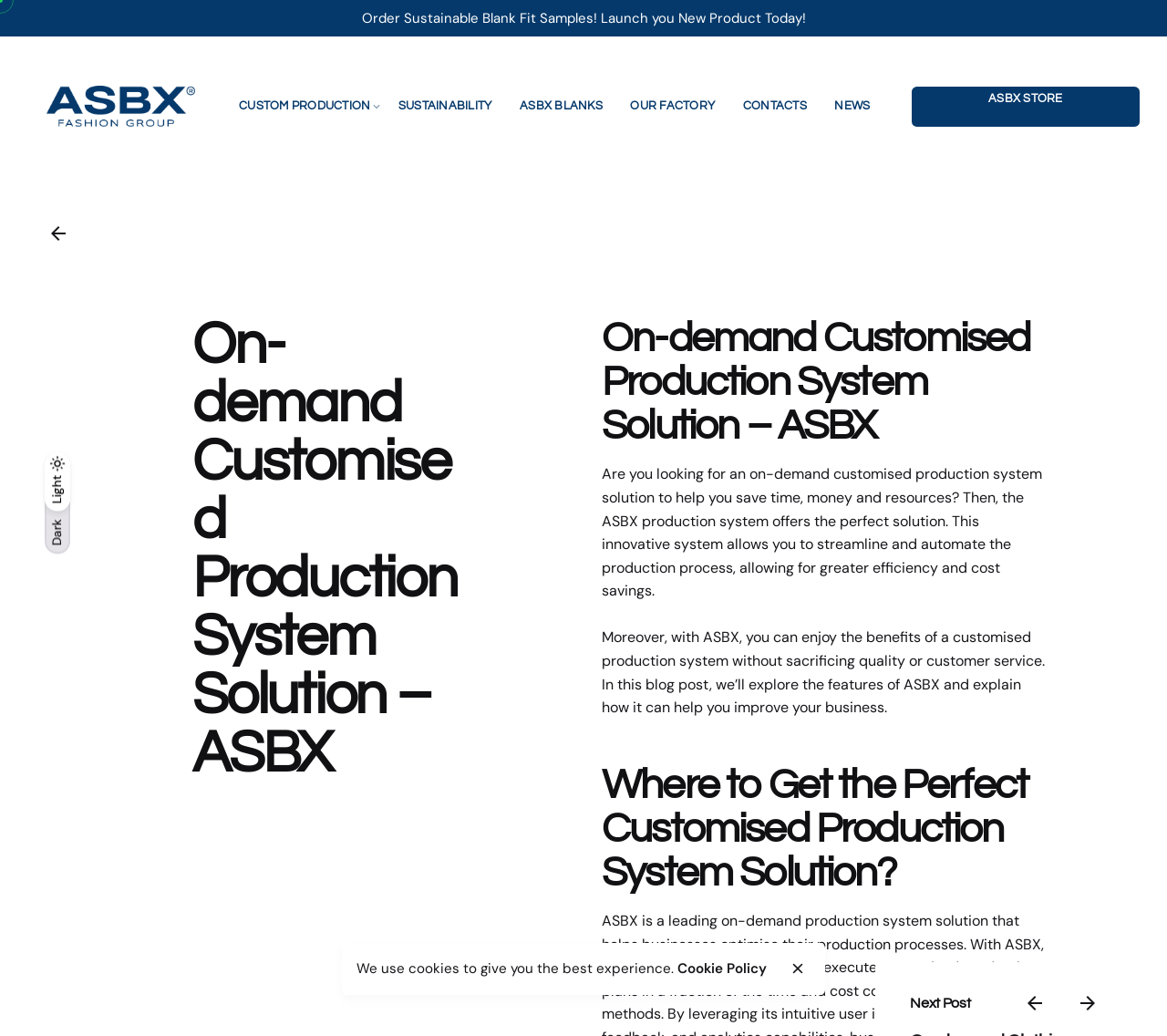Determine the bounding box coordinates of the clickable element necessary to fulfill the instruction: "Go back to previous page". Provide the coordinates as four float numbers within the 0 to 1 range, i.e., [left, top, right, bottom].

[0.027, 0.064, 0.103, 0.251]